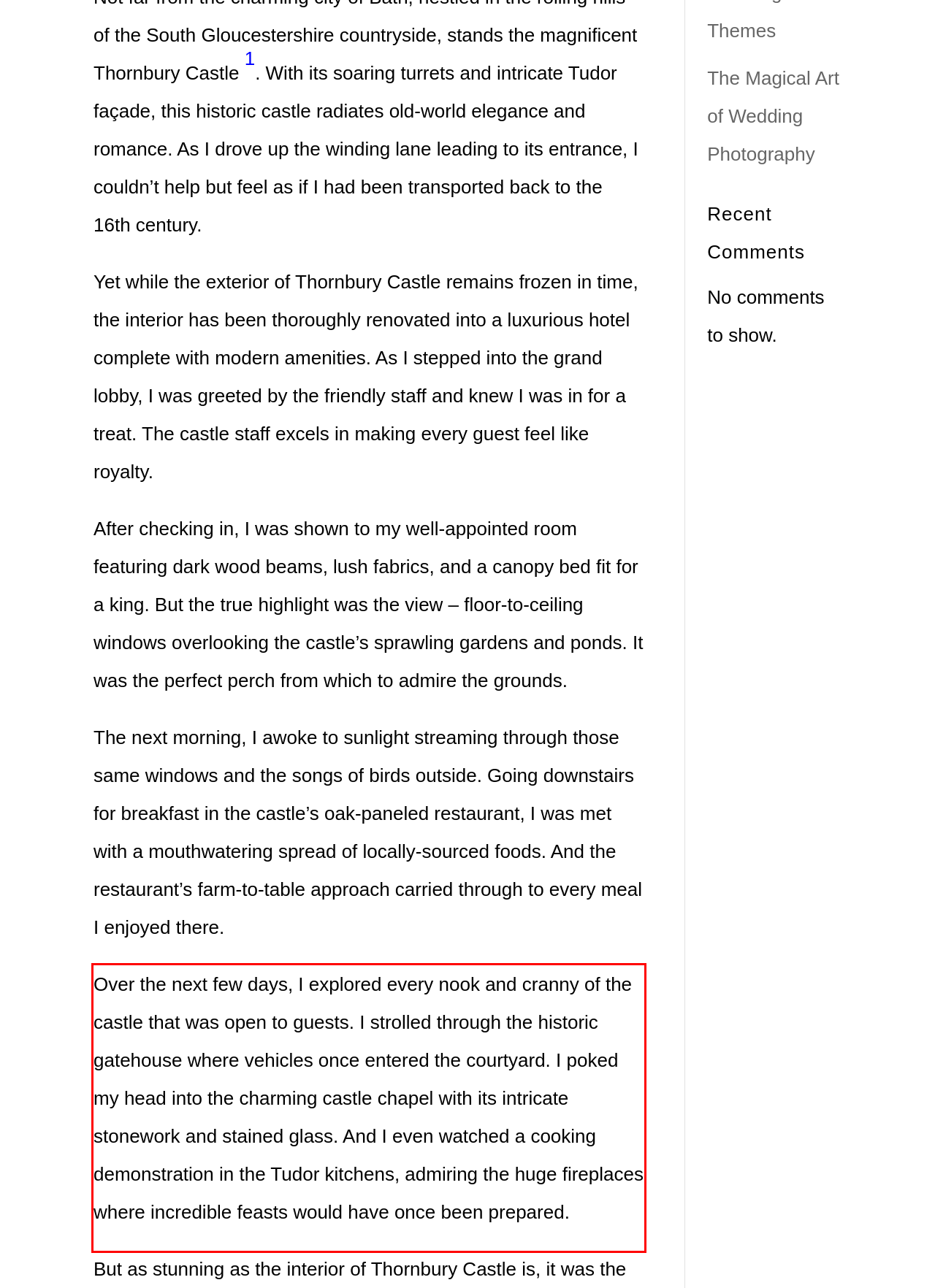You are given a screenshot with a red rectangle. Identify and extract the text within this red bounding box using OCR.

Over the next few days, I explored every nook and cranny of the castle that was open to guests. I strolled through the historic gatehouse where vehicles once entered the courtyard. I poked my head into the charming castle chapel with its intricate stonework and stained glass. And I even watched a cooking demonstration in the Tudor kitchens, admiring the huge fireplaces where incredible feasts would have once been prepared.